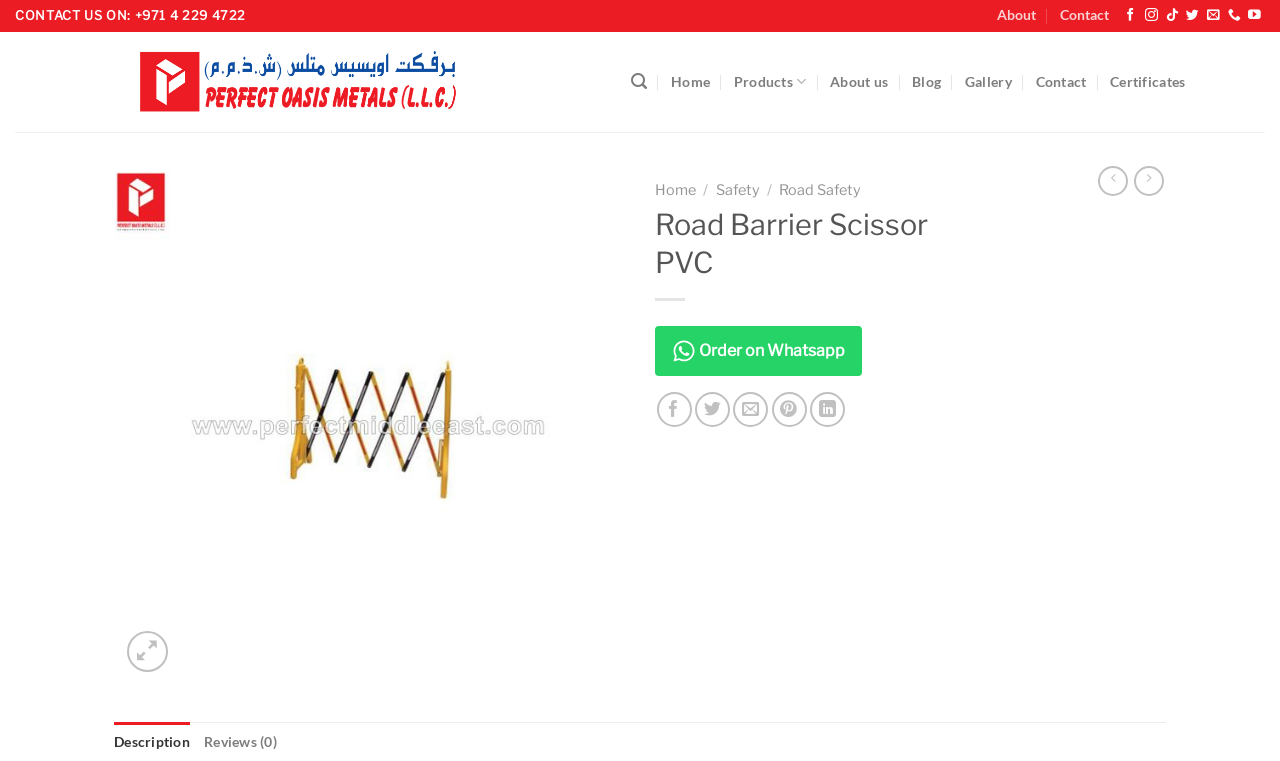Determine the bounding box for the described UI element: "Road Safety".

[0.609, 0.237, 0.673, 0.261]